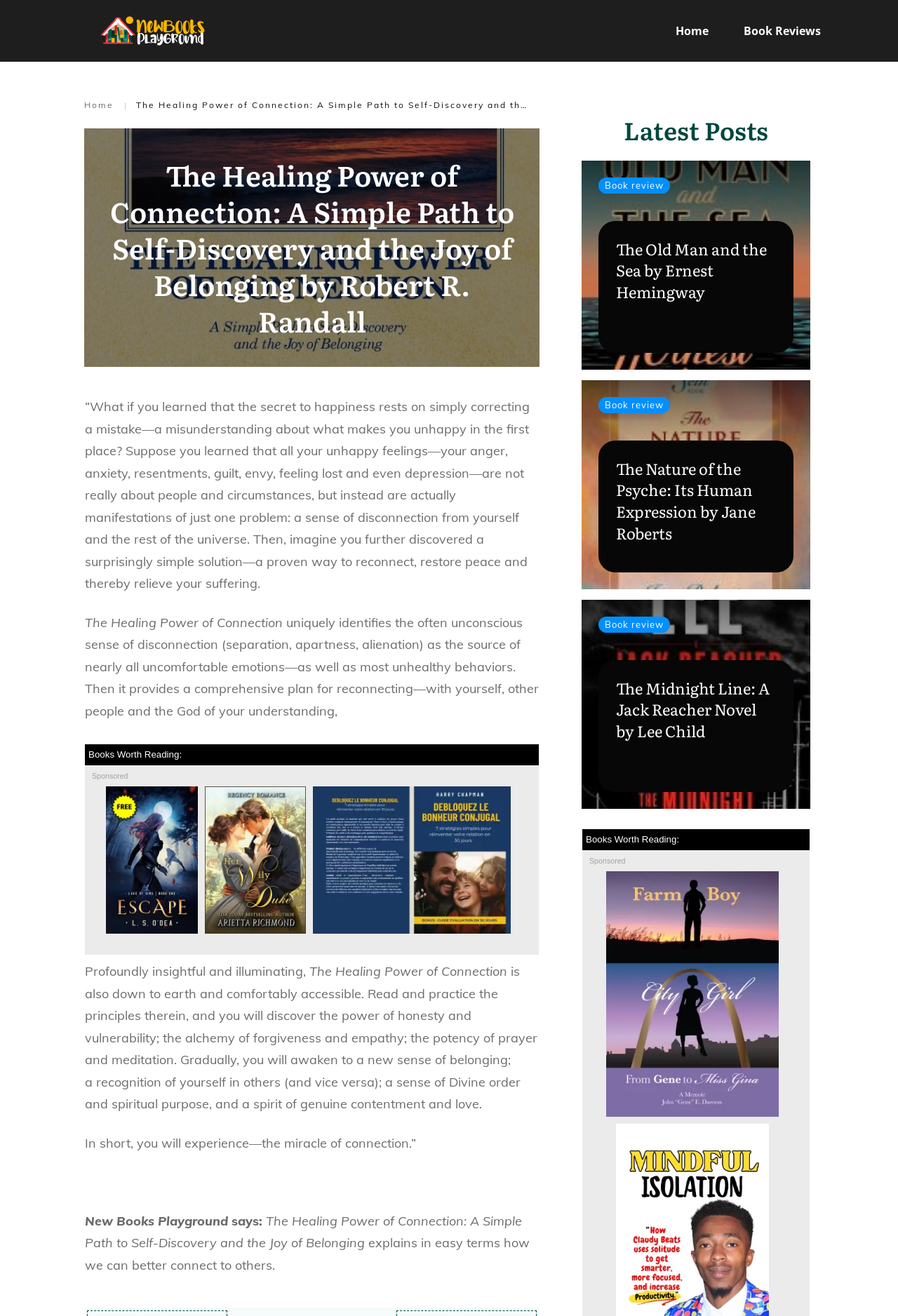What is the name of the website?
We need a detailed and meticulous answer to the question.

I found the answer by looking at the static text element with the text 'New Books Playground' which is likely to be the name of the website.